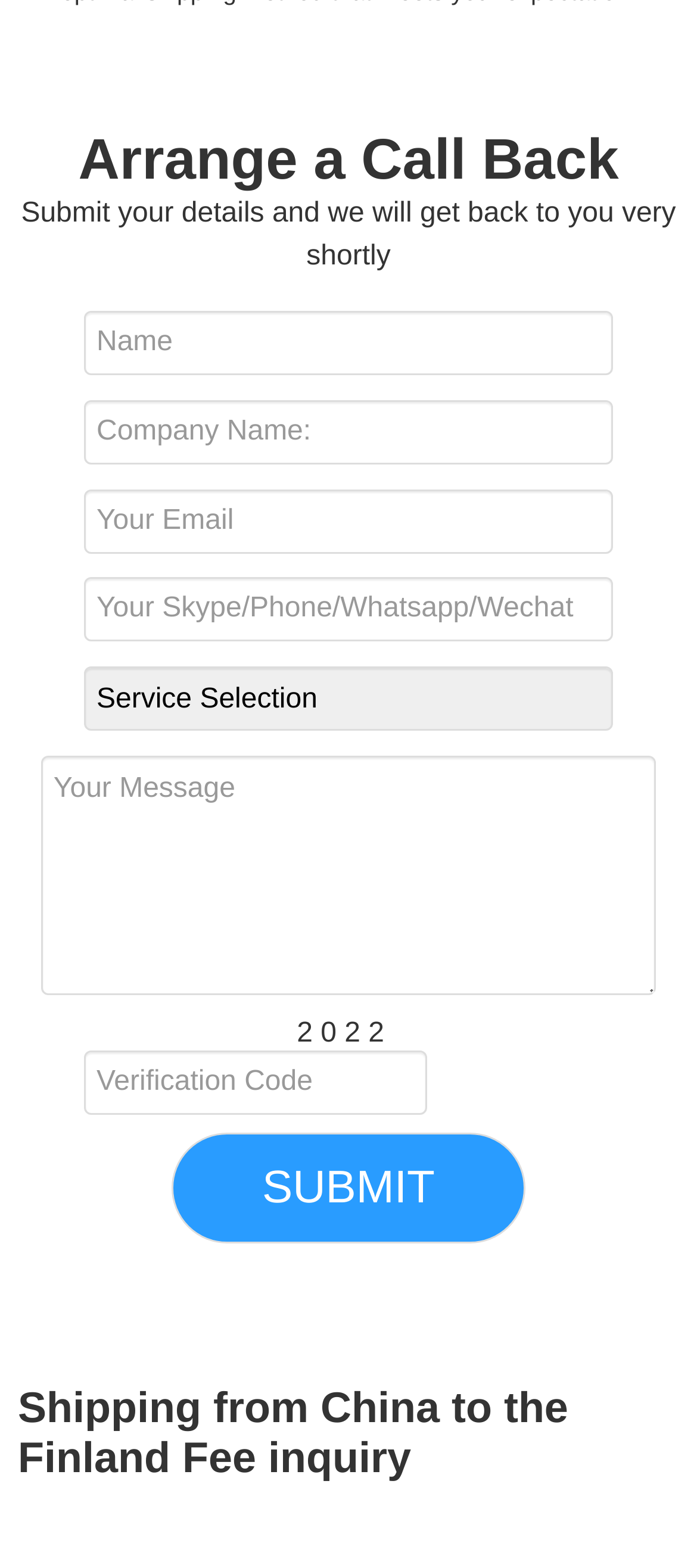Based on the element description name="youname" placeholder="Name", identify the bounding box of the UI element in the given webpage screenshot. The coordinates should be in the format (top-left x, top-left y, bottom-right x, bottom-right y) and must be between 0 and 1.

[0.121, 0.199, 0.879, 0.24]